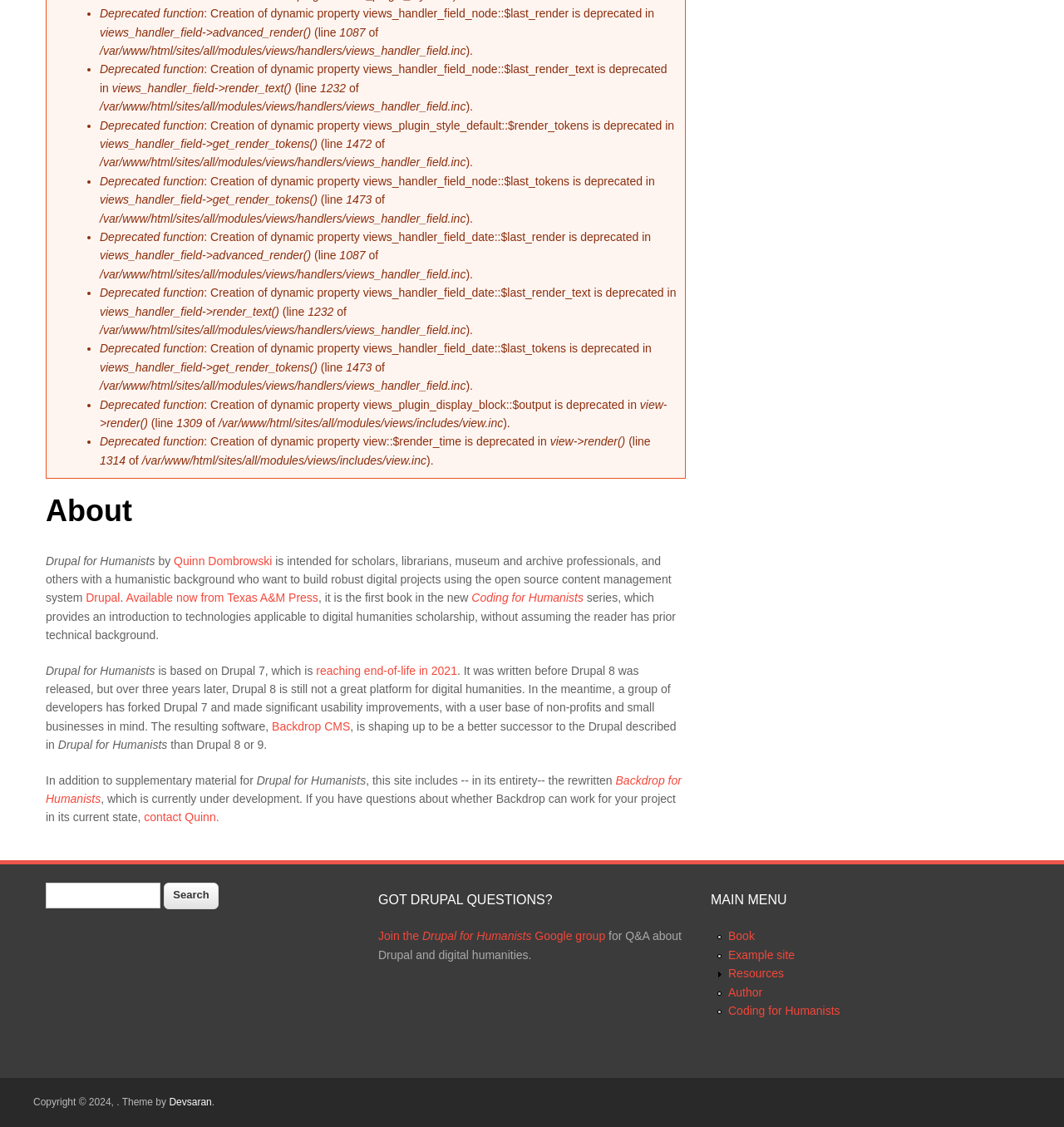Please reply to the following question with a single word or a short phrase:
What is the line number of the deprecated function view->render() in view.inc?

1309